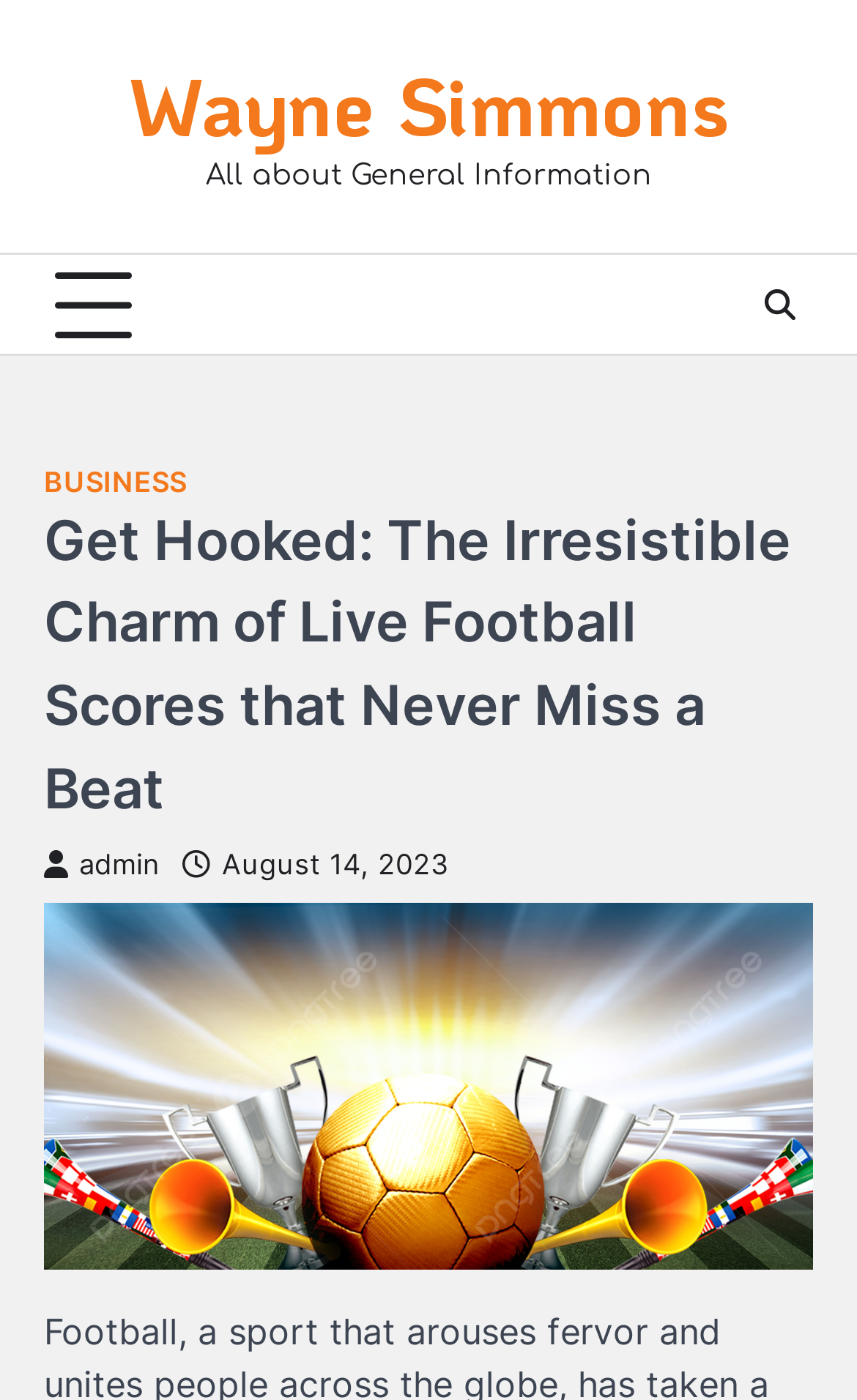How many categories are listed?
Use the screenshot to answer the question with a single word or phrase.

1